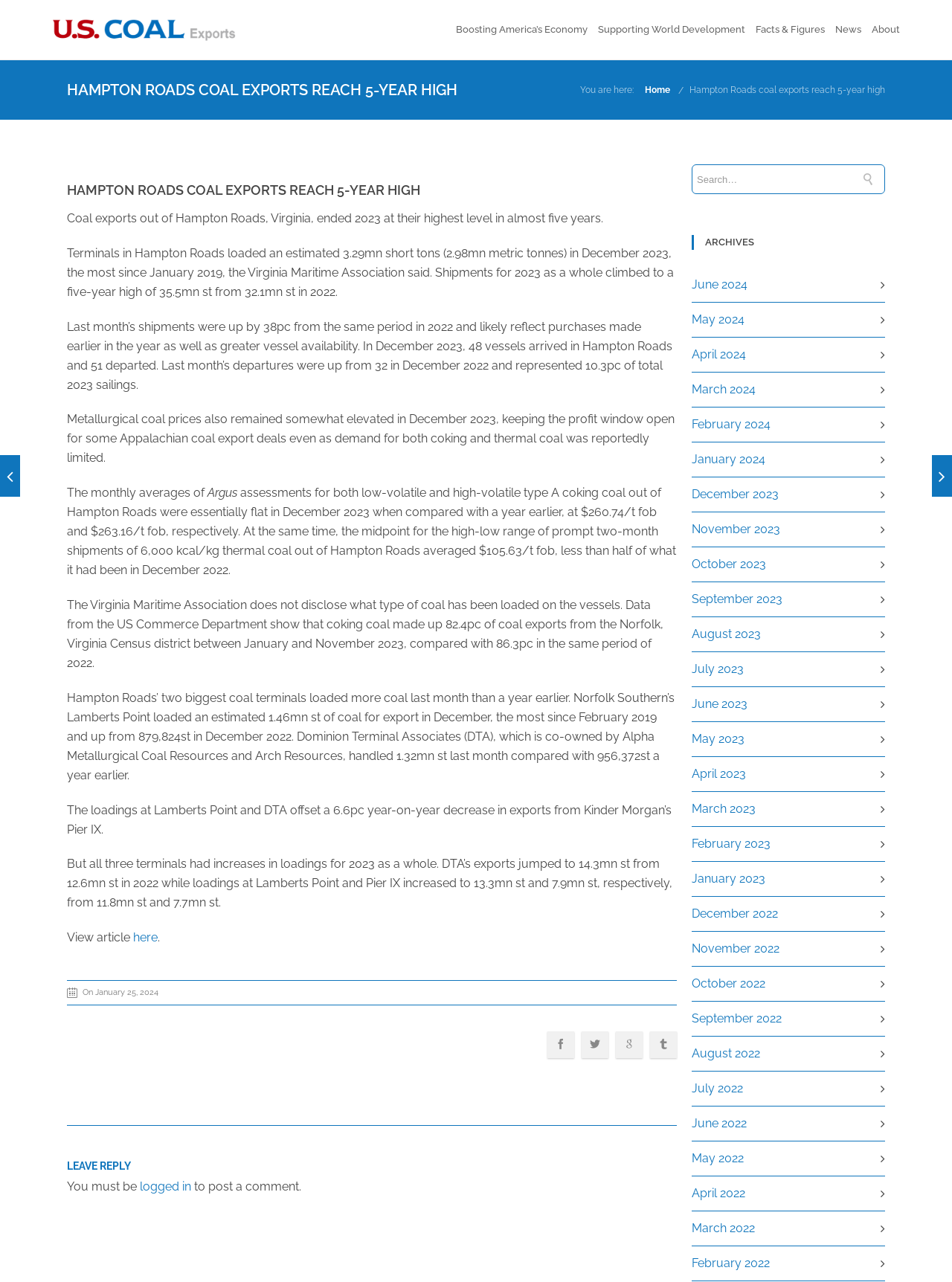What is the text of the webpage's headline?

HAMPTON ROADS COAL EXPORTS REACH 5-YEAR HIGH